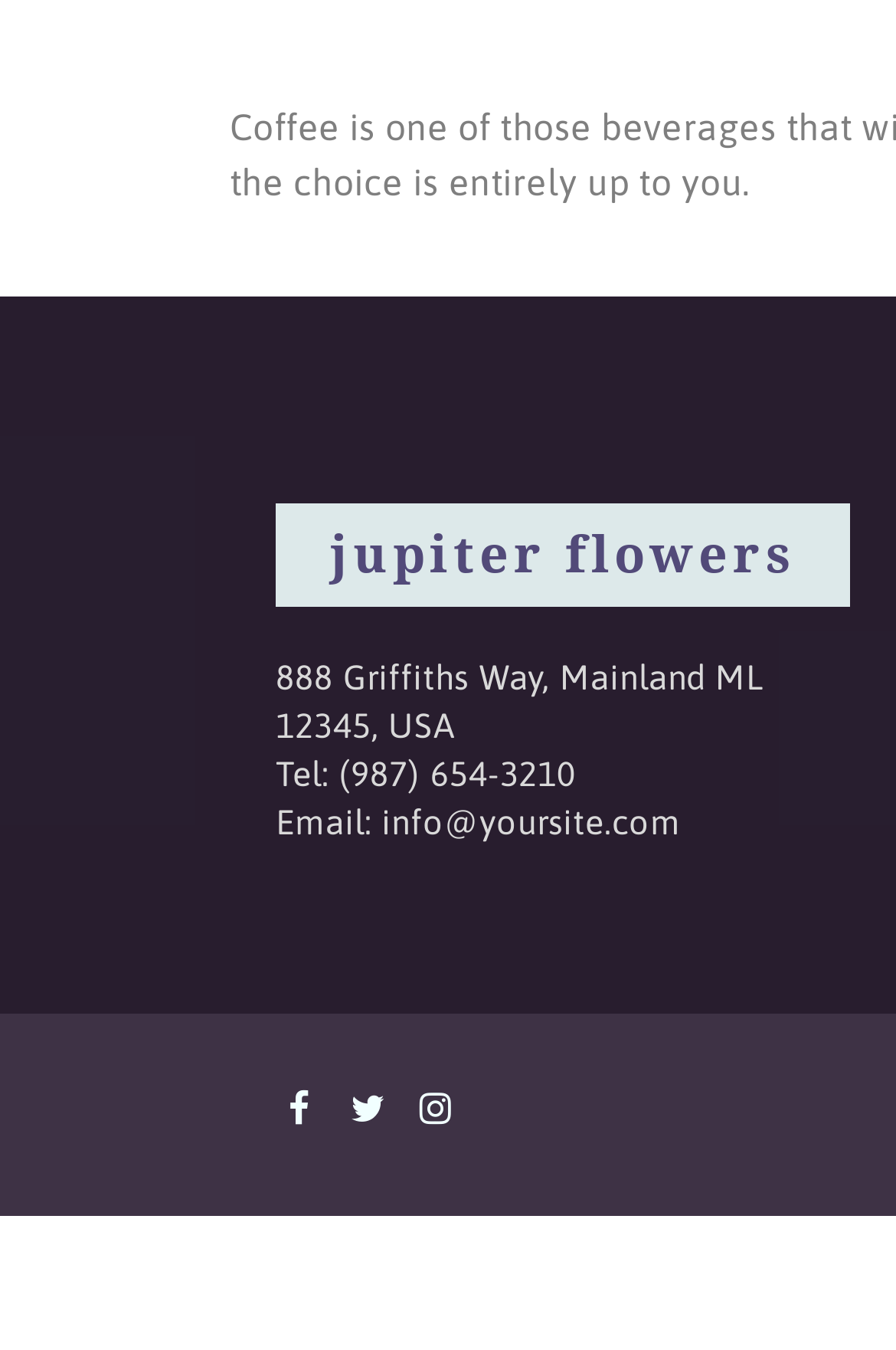What is the email address?
Refer to the image and provide a one-word or short phrase answer.

info@yoursite.com